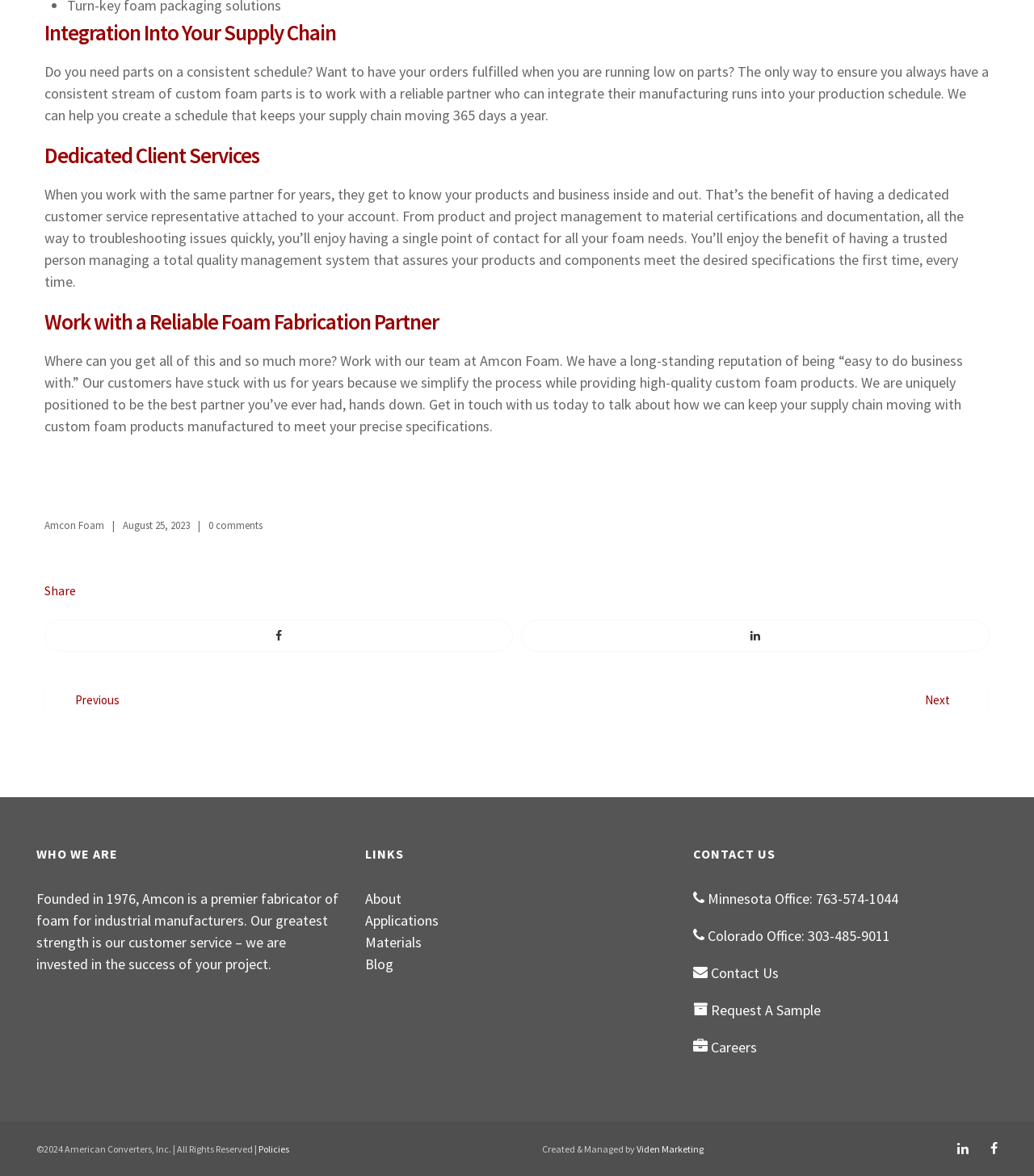Respond with a single word or phrase to the following question: What is the benefit of having a dedicated customer service representative?

Single point of contact